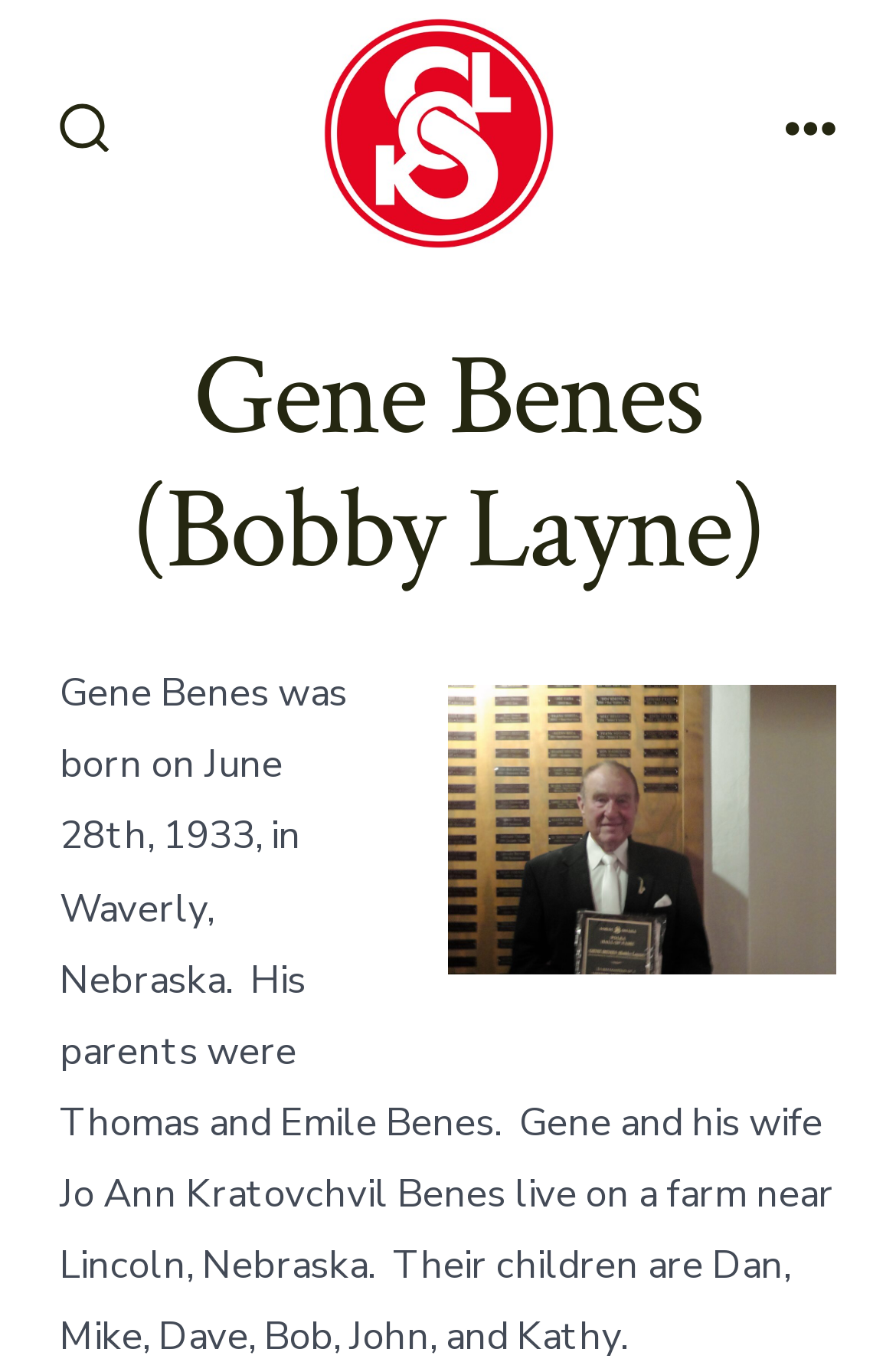Determine the bounding box coordinates of the UI element described by: "Search Toggle".

[0.036, 0.055, 0.153, 0.139]